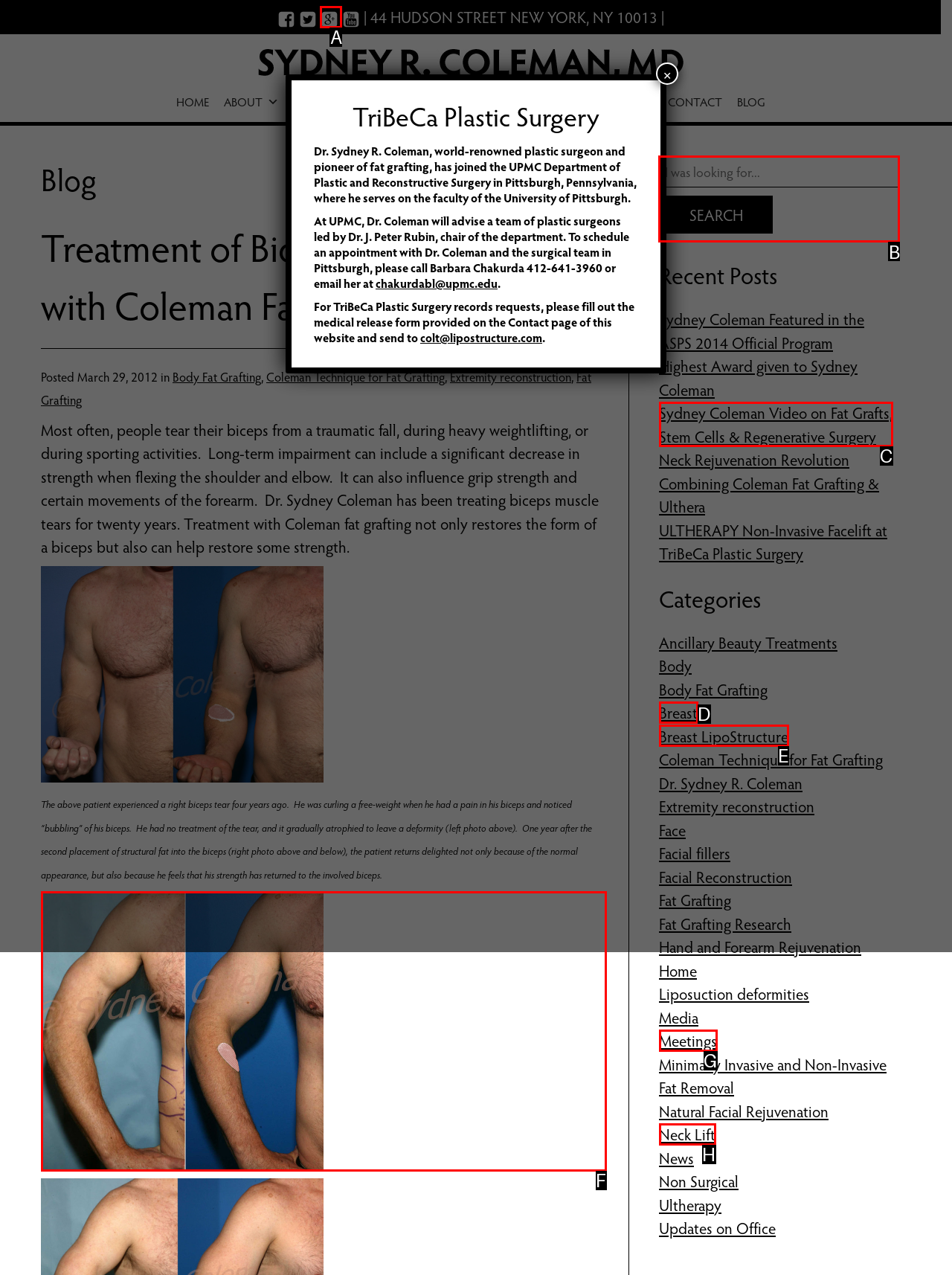Tell me which one HTML element I should click to complete the following instruction: Search for something
Answer with the option's letter from the given choices directly.

B